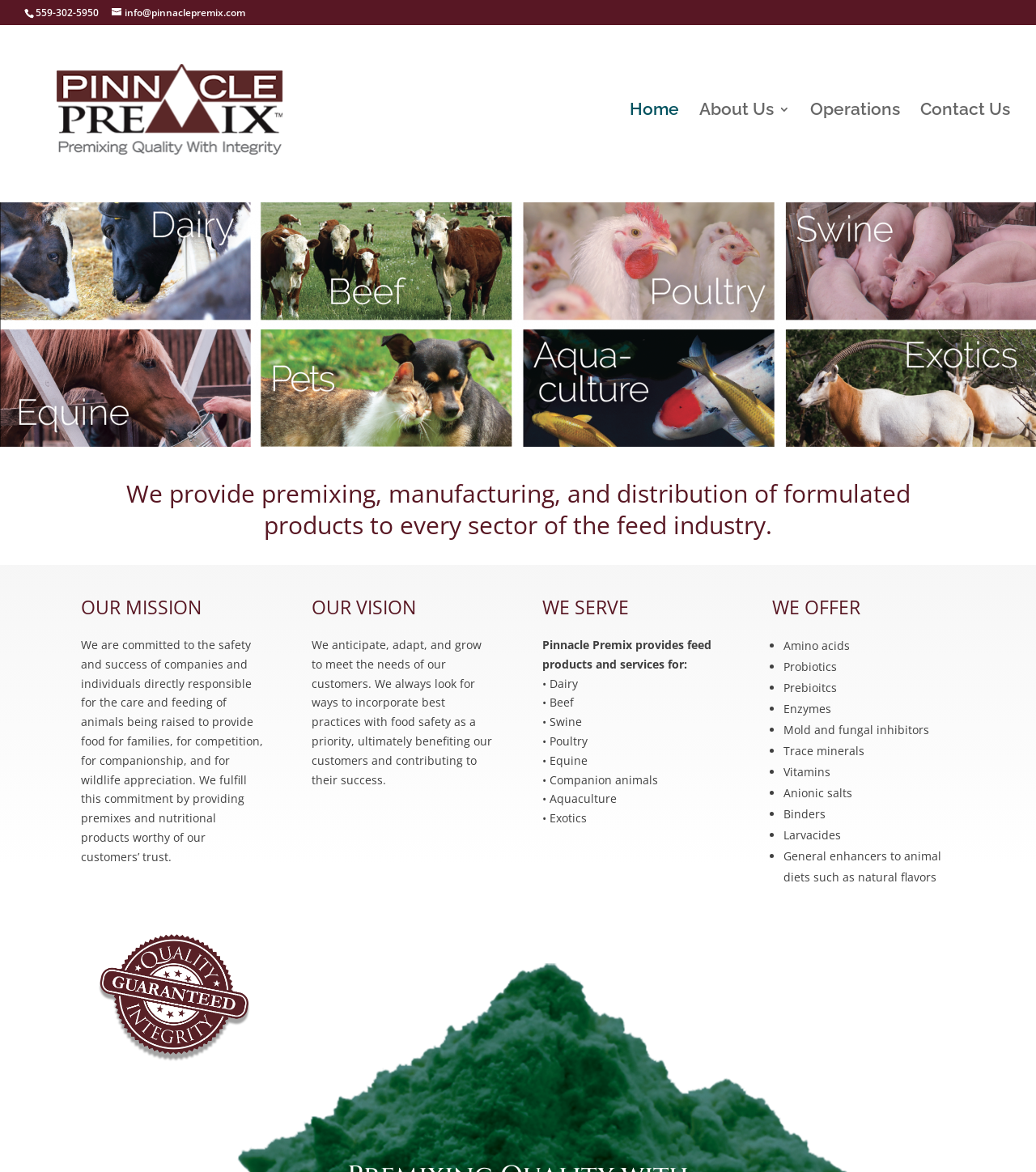What types of animals does Pinnacle Premix provide feed products for?
Answer the question with as much detail as you can, using the image as a reference.

I found the list of animal types by reading the section titled 'WE SERVE' on the webpage. The section lists the different types of animals that Pinnacle Premix provides feed products for, including Dairy, Beef, Swine, Poultry, Equine, Companion animals, Aquaculture, and Exotics.